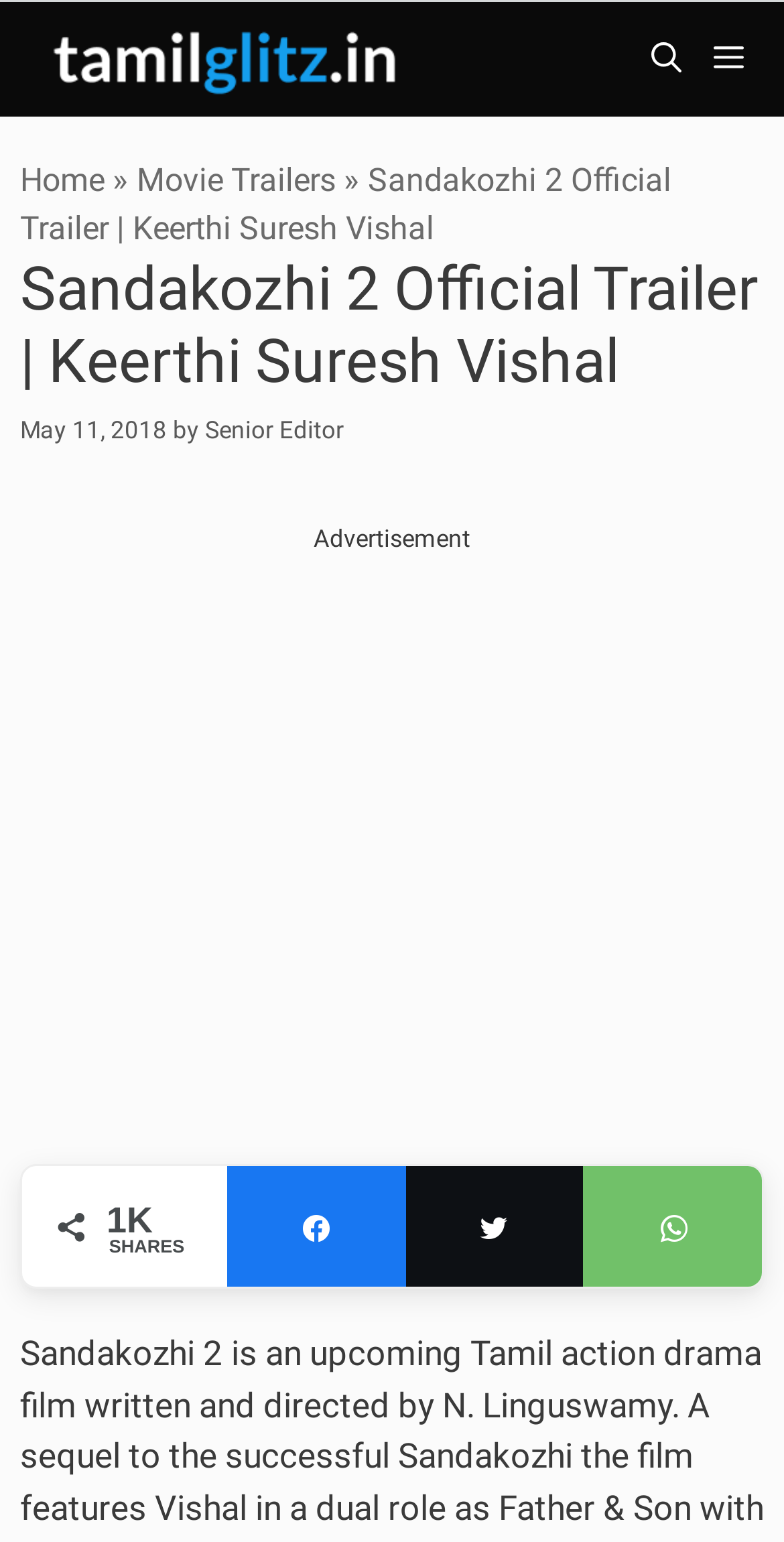How many shares does the trailer have?
Refer to the image and give a detailed answer to the query.

I found this answer by looking at the static text element, which displays the number of shares as '1K'.